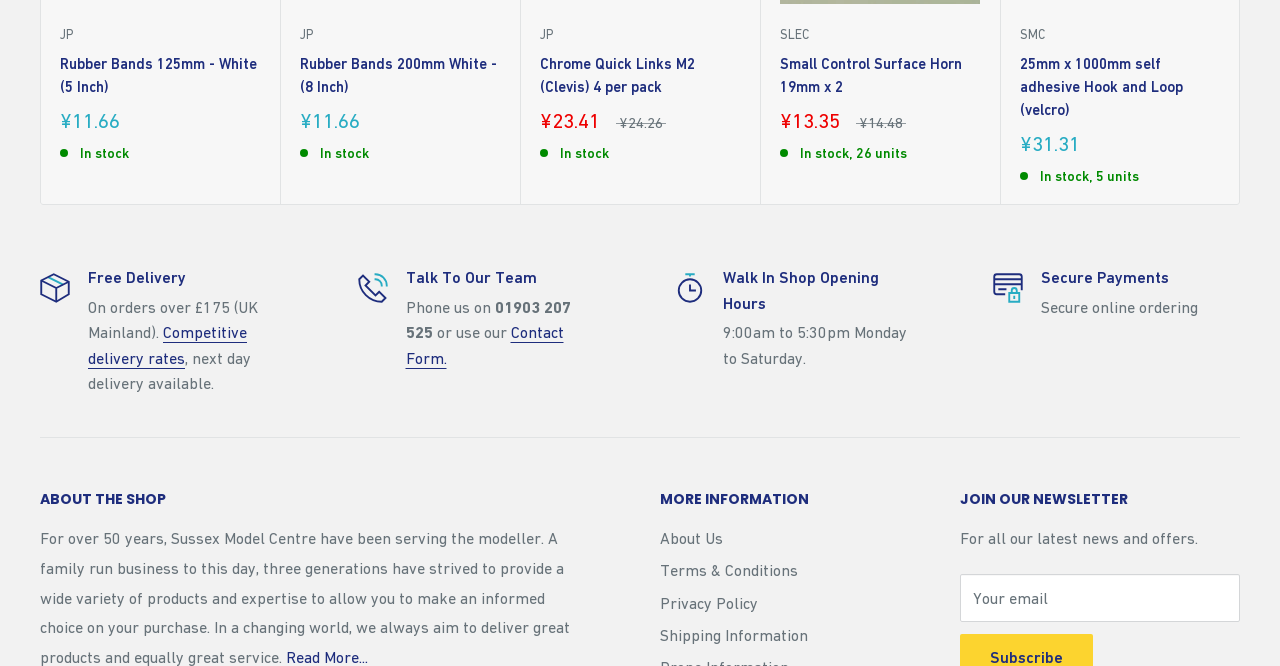Determine the bounding box for the UI element described here: "parent_node: Your email name="contact[email]"".

[0.75, 0.861, 0.969, 0.933]